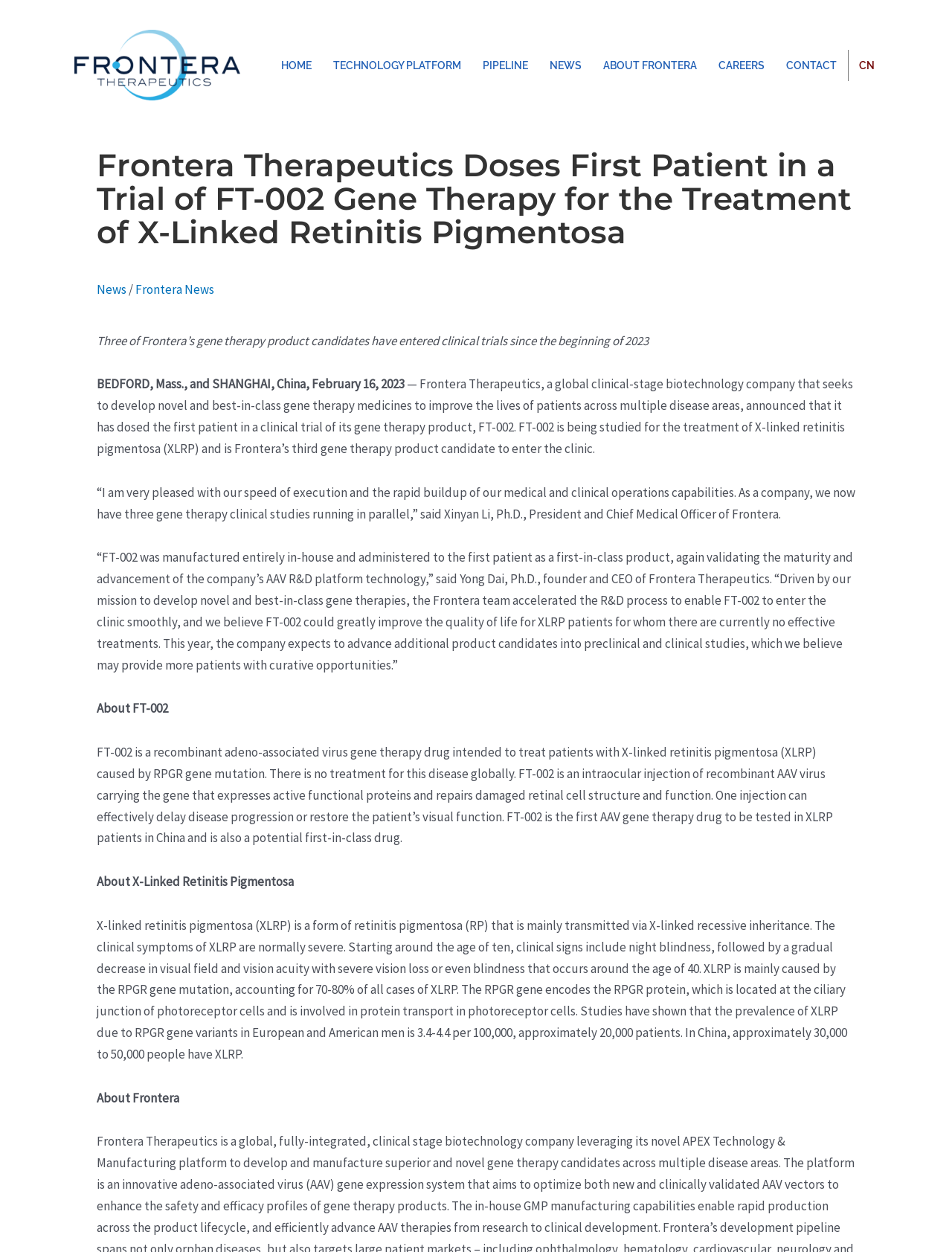Refer to the screenshot and answer the following question in detail:
How many gene therapy product candidates have entered clinical trials since the beginning of 2023?

According to the webpage content, 'Three of Frontera’s gene therapy product candidates have entered clinical trials since the beginning of 2023'. This information is found in the paragraph that starts with 'BEDFORD, Mass., and SHANGHAI, China, February 16, 2023'.